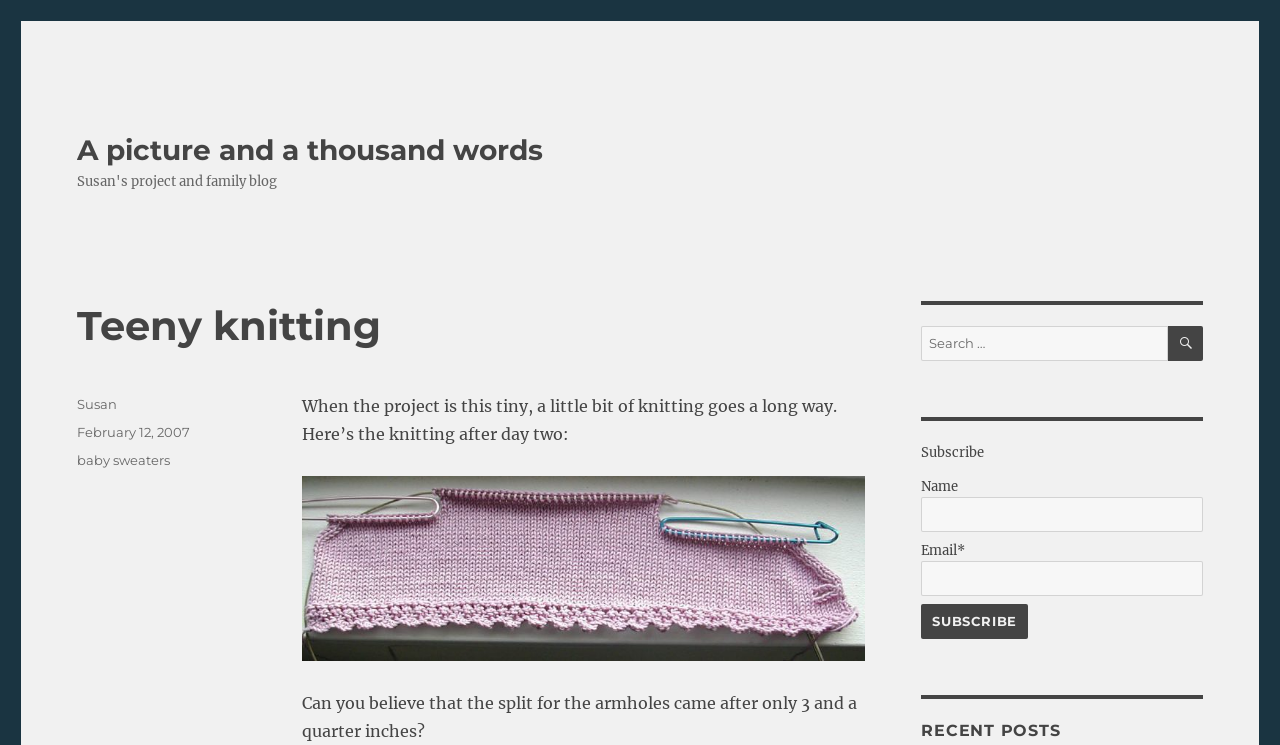Please mark the clickable region by giving the bounding box coordinates needed to complete this instruction: "Subscribe to the newsletter".

[0.72, 0.81, 0.803, 0.857]